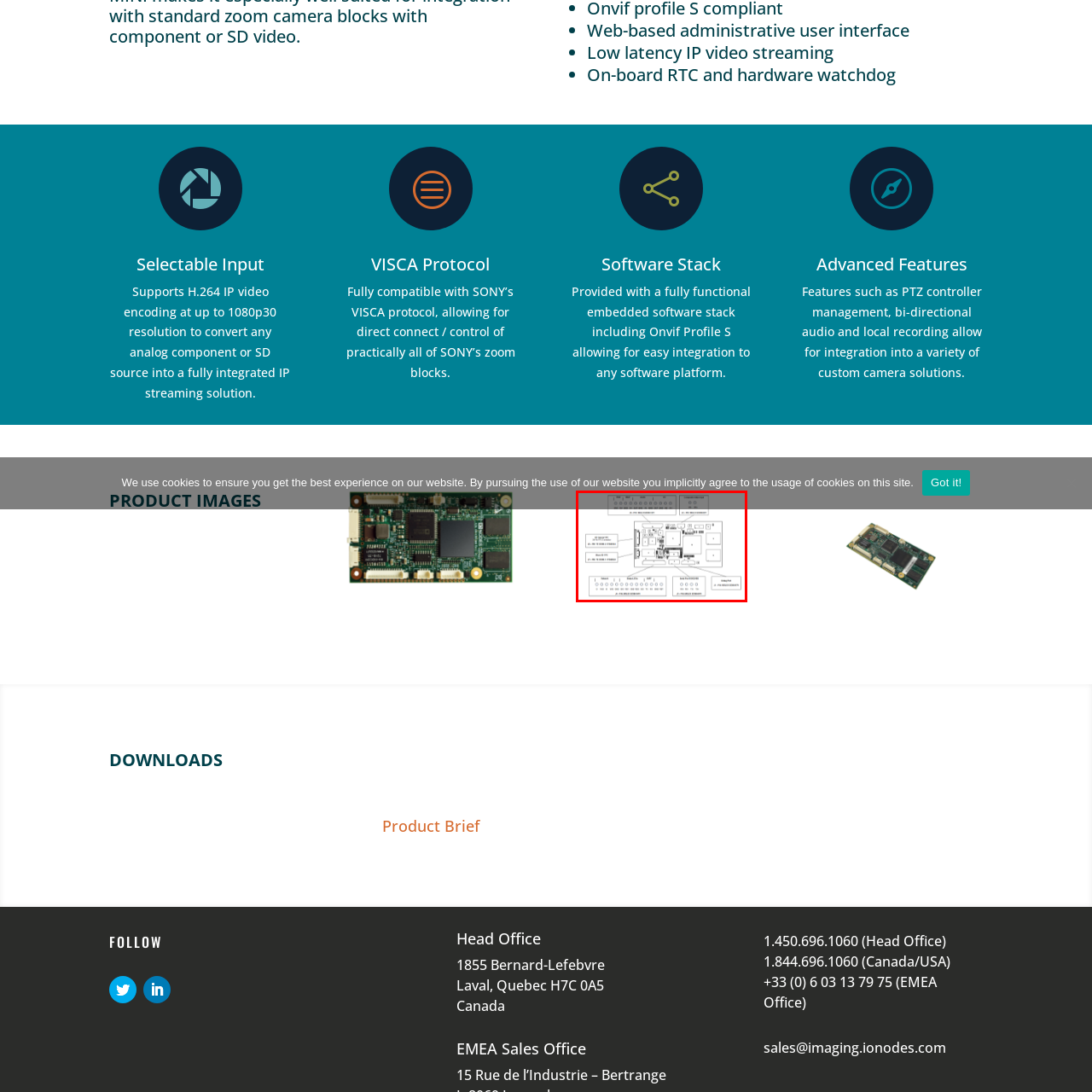Direct your attention to the image enclosed by the red boundary, What is the ION-E100-MINI used for? 
Answer concisely using a single word or phrase.

Video streaming and control systems